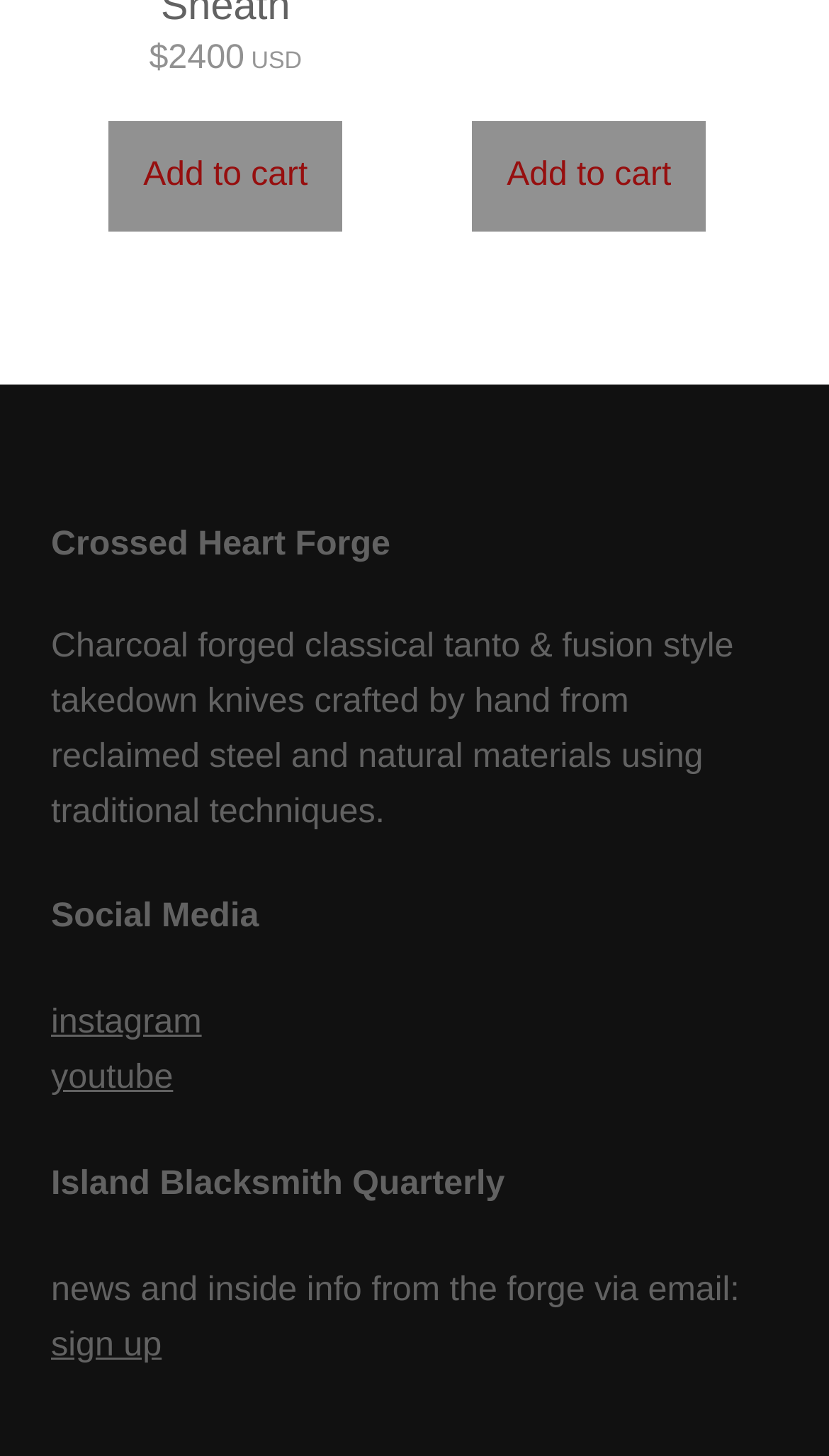What is the purpose of the 'sign up' link?
From the details in the image, answer the question comprehensively.

I read the text near the 'sign up' link, which says 'news and inside info from the forge via email:', so the purpose of the link is to sign up for receiving news and inside information from the forge via email.